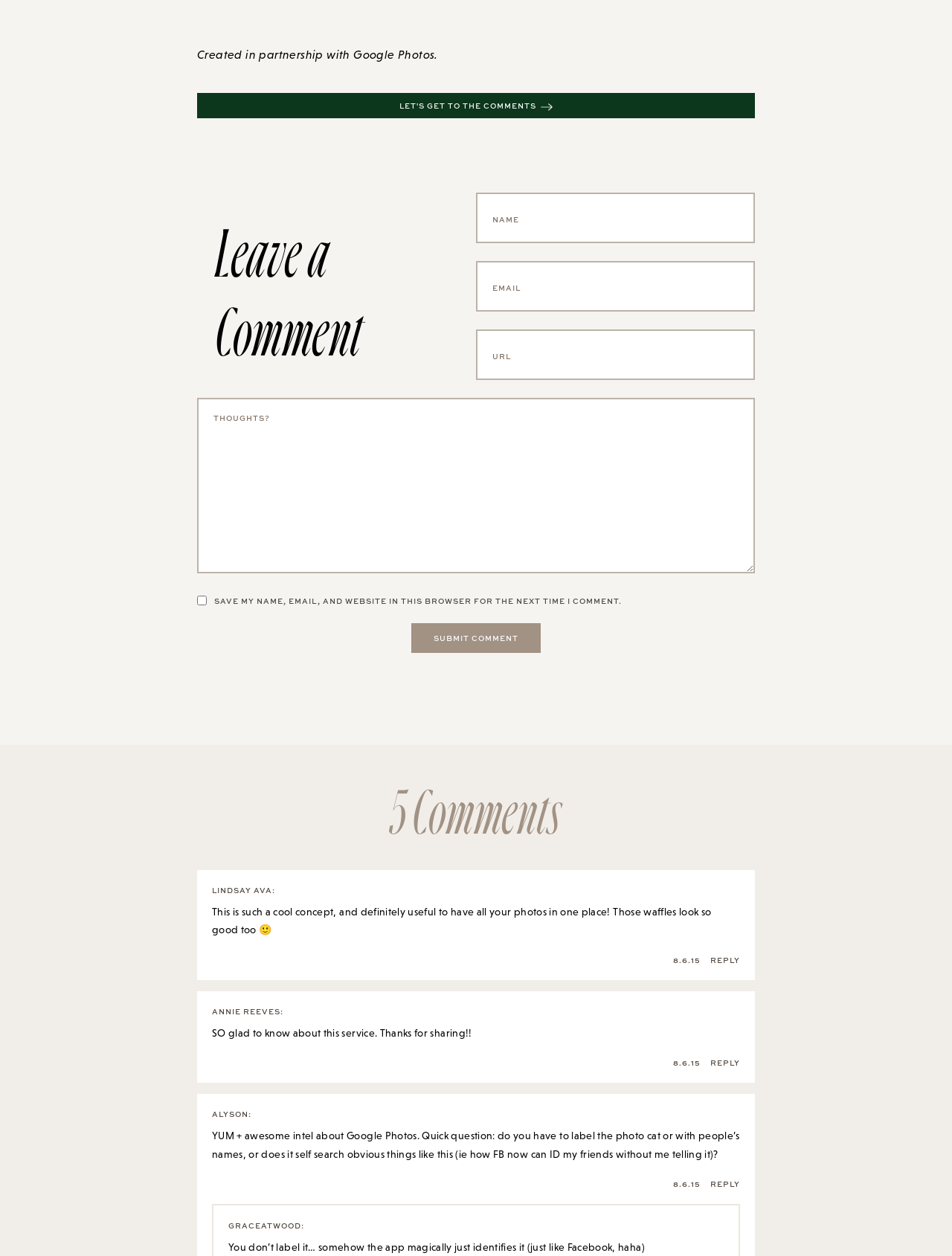Can you find the bounding box coordinates for the element to click on to achieve the instruction: "Enter your name in the 'Name' field"?

[0.5, 0.153, 0.793, 0.194]